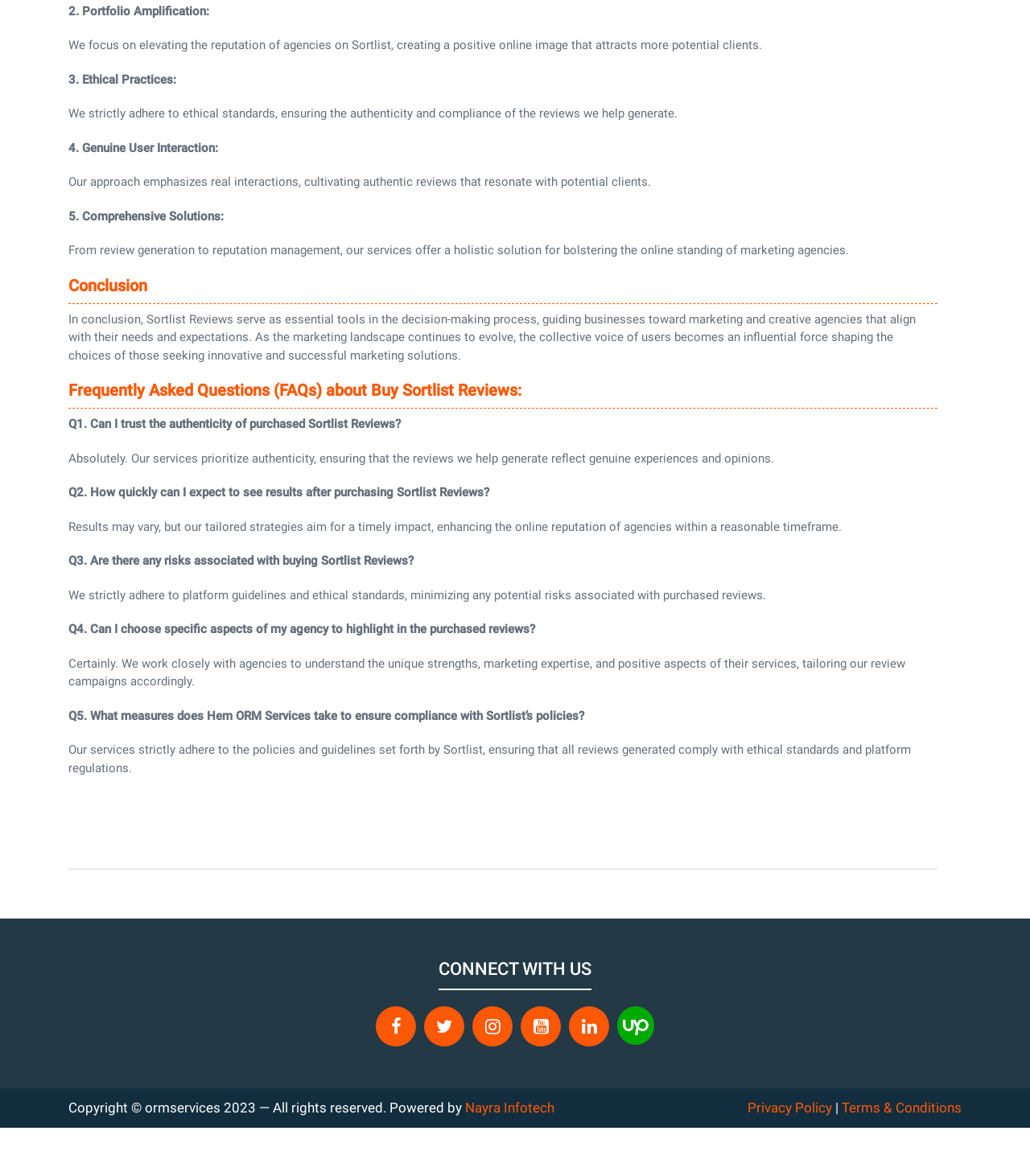Please respond to the question with a concise word or phrase:
What is the focus of Hem ORM Services?

Elevating agency reputation